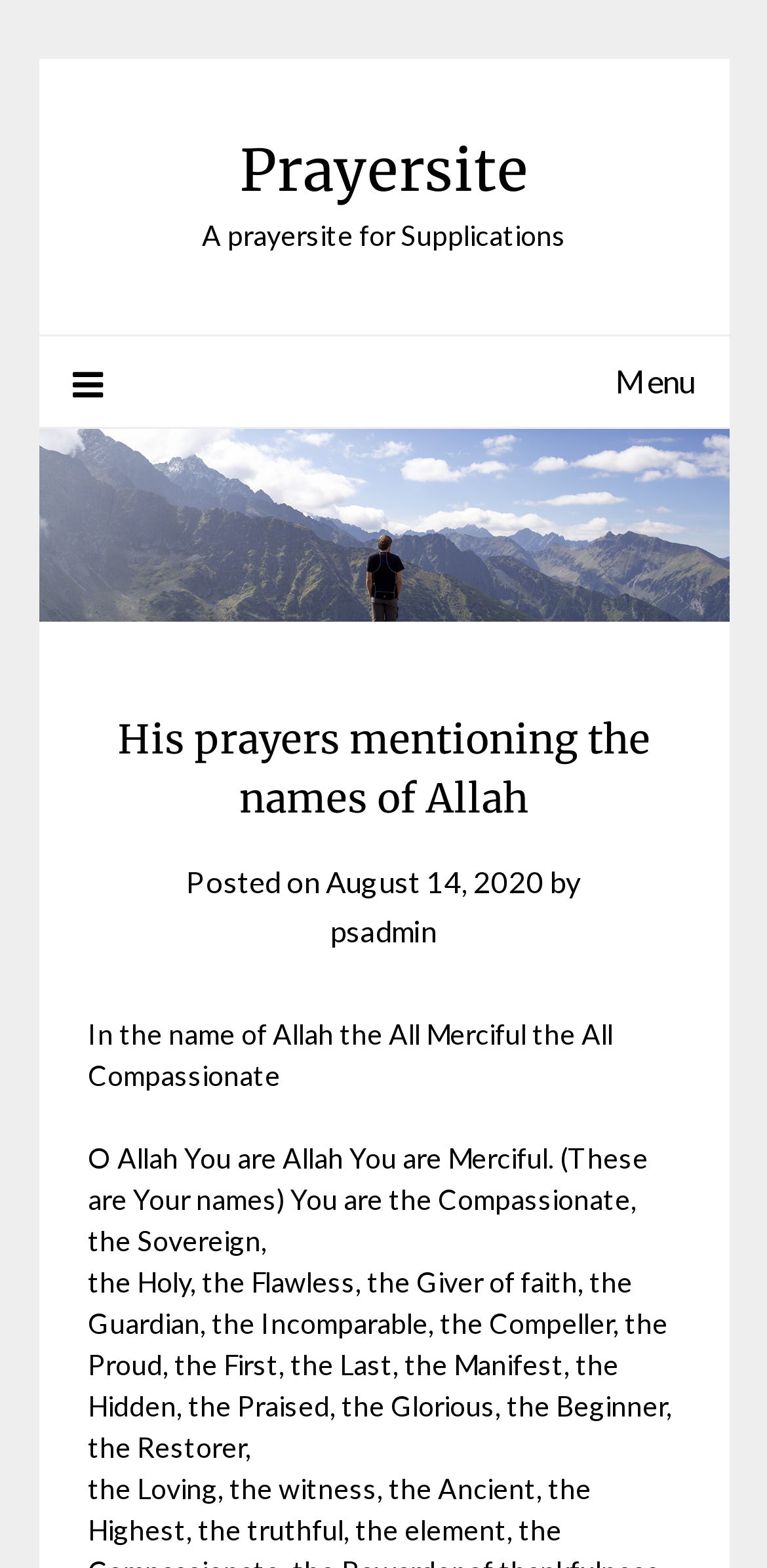Provide a thorough summary of the webpage.

The webpage is about prayers and supplications, specifically focusing on the names of Allah. At the top, there is a link to "Prayersite" and a static text "A prayersite for Supplications". Below this, there is a menu icon represented by "\uf0c9" on the left side, which is not expanded. 

On the right side, there is a large image with the title "Prayersite" above it. The image takes up most of the top section of the page. 

Below the image, there is a header section with a heading that reads "His prayers mentioning the names of Allah". This is followed by a line of text that indicates the post date, "August 14, 2020", and the author, "psadmin". 

The main content of the page starts with a prayer in the name of Allah, followed by a series of sentences that list the names and attributes of Allah, including the All Merciful, the All Compassionate, the Sovereign, the Holy, the Flawless, and many others. The text is divided into three paragraphs, with each paragraph listing several names and attributes of Allah.